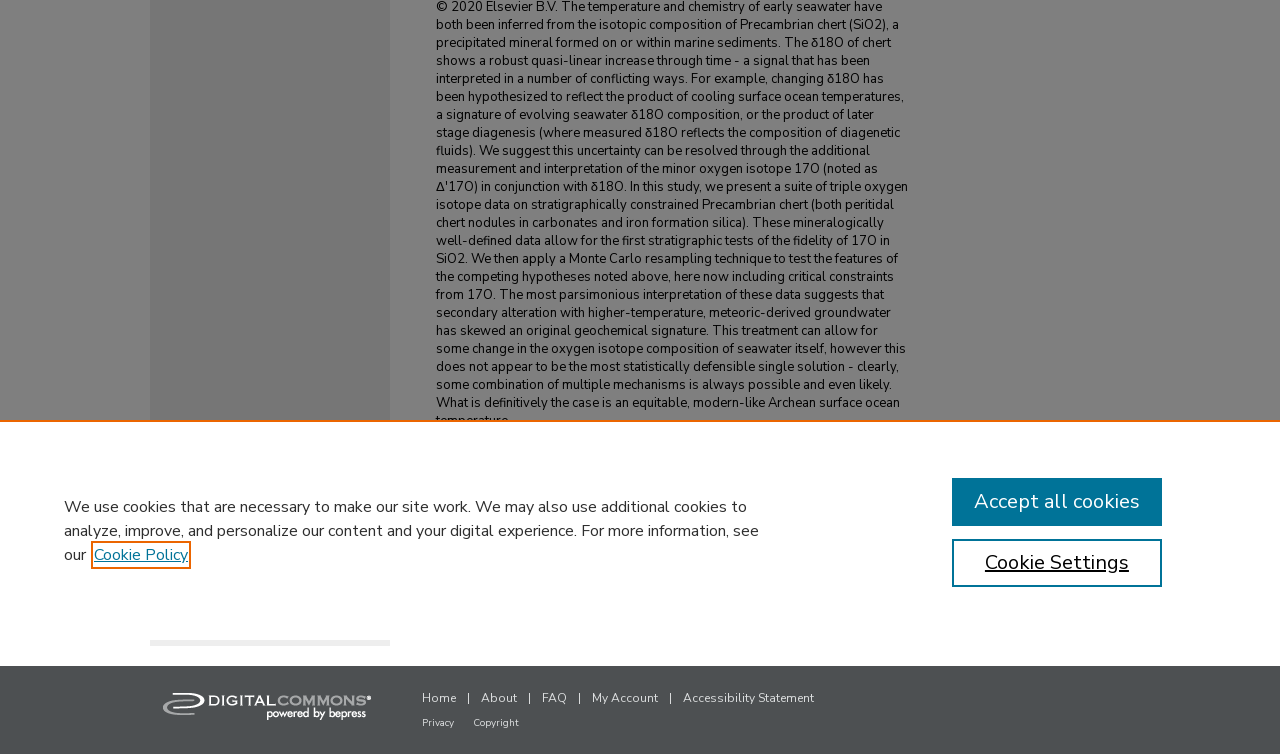Using the given element description, provide the bounding box coordinates (top-left x, top-left y, bottom-right x, bottom-right y) for the corresponding UI element in the screenshot: Accept all cookies

[0.744, 0.634, 0.908, 0.698]